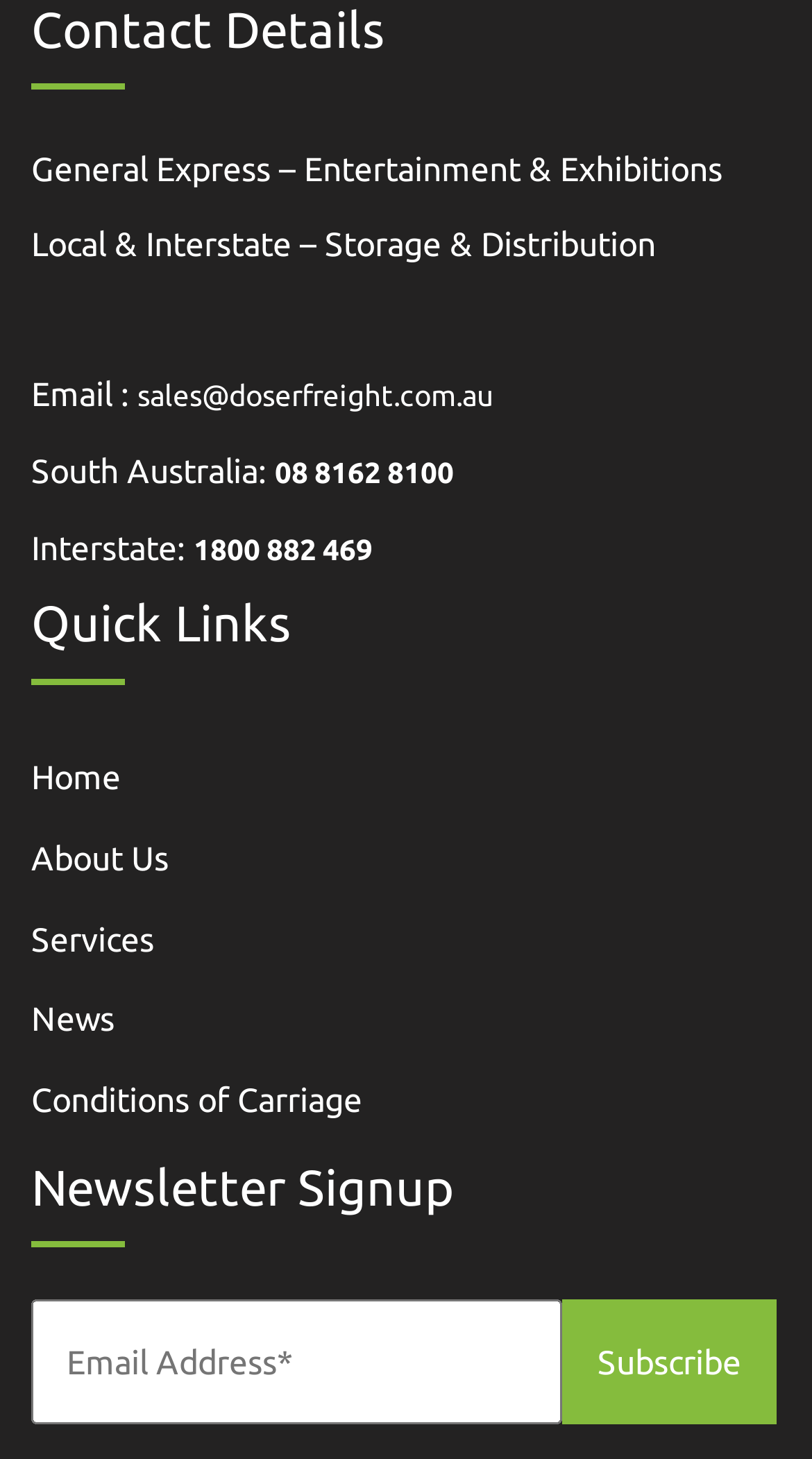Show the bounding box coordinates of the region that should be clicked to follow the instruction: "Enter email address and subscribe to the newsletter."

[0.038, 0.891, 0.692, 0.977]